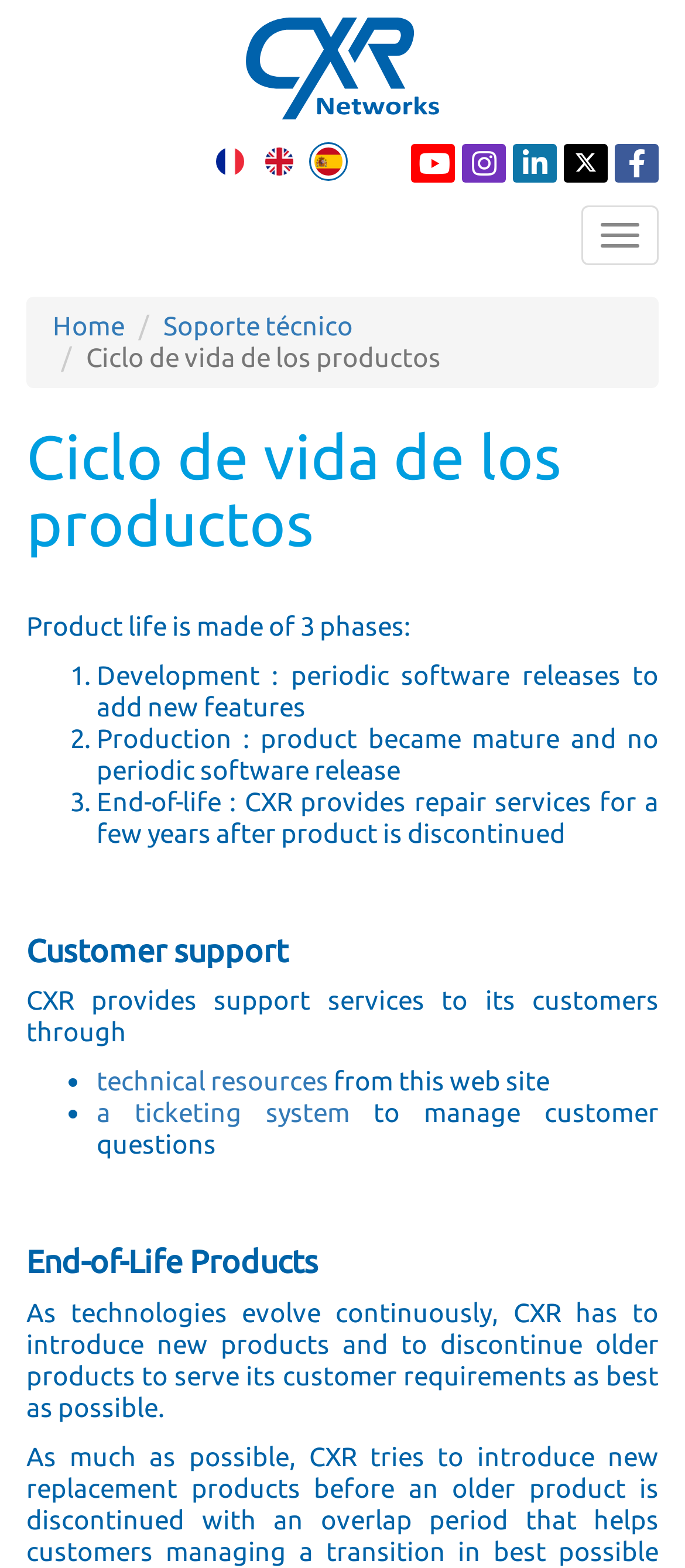Please identify the bounding box coordinates of the element I need to click to follow this instruction: "View technical resources".

[0.141, 0.68, 0.487, 0.699]